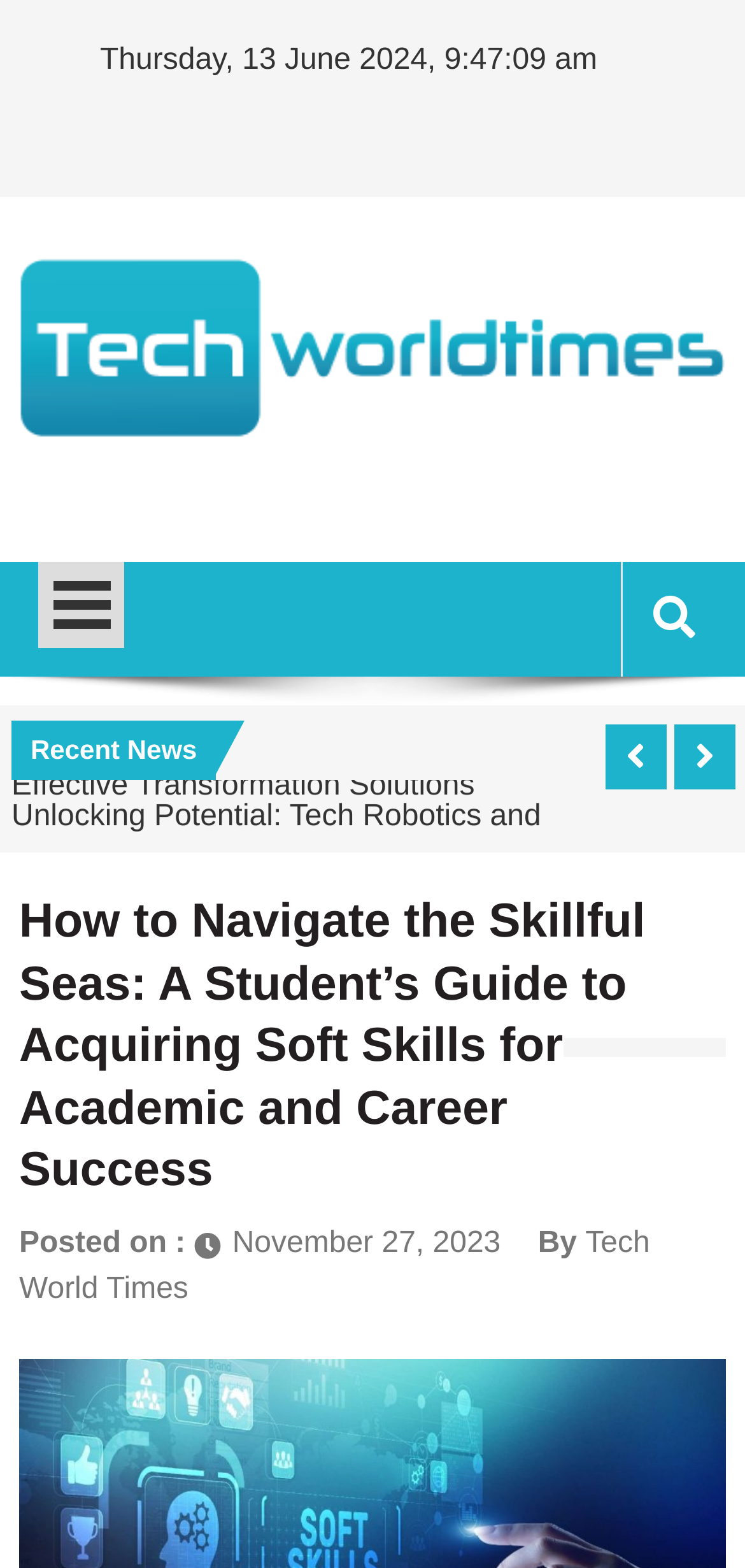Determine the bounding box coordinates for the UI element matching this description: "parent_node: Tech World Times".

[0.026, 0.162, 0.974, 0.291]